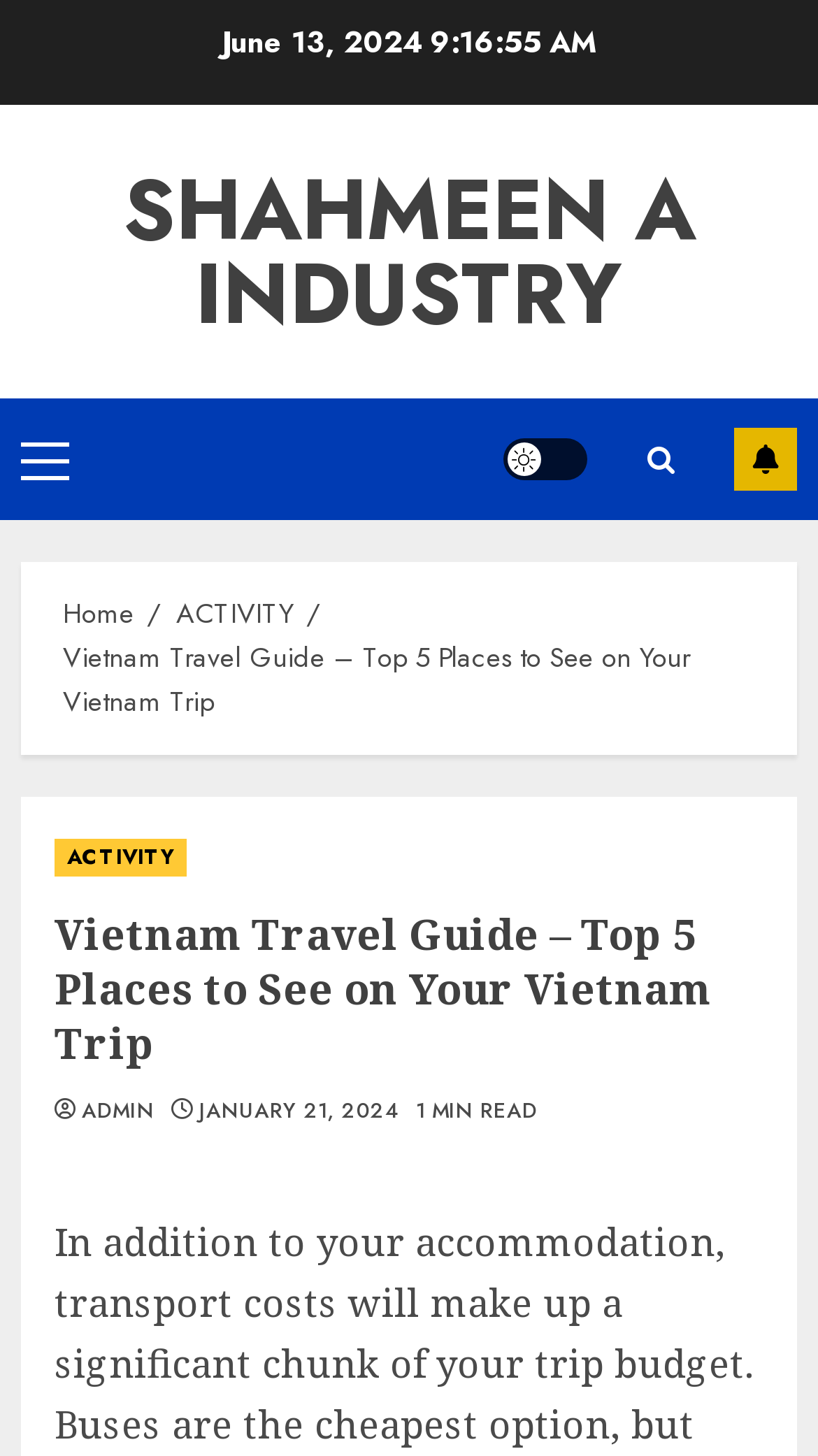Locate the bounding box coordinates of the area that needs to be clicked to fulfill the following instruction: "Go to the primary menu". The coordinates should be in the format of four float numbers between 0 and 1, namely [left, top, right, bottom].

[0.026, 0.302, 0.085, 0.328]